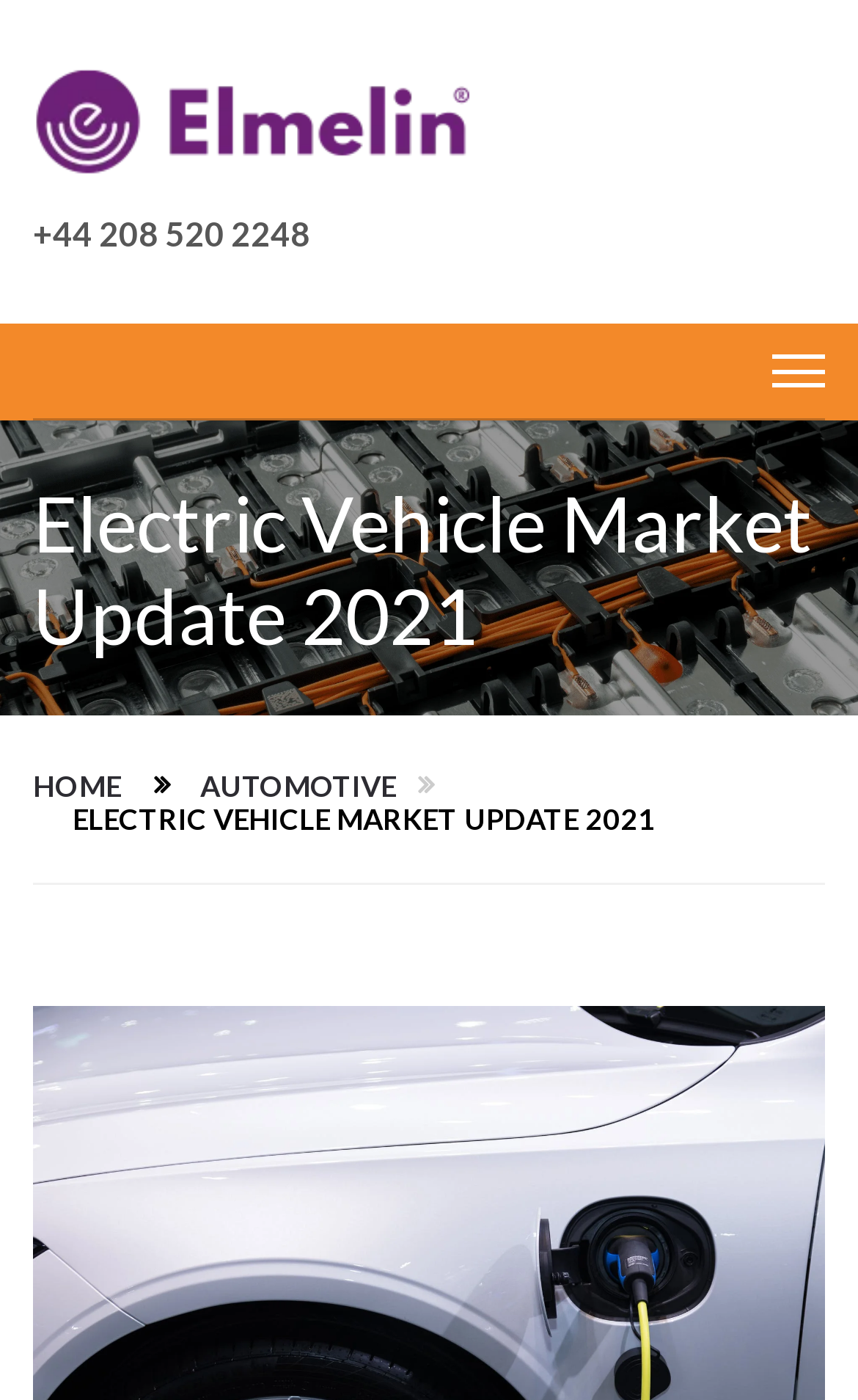Can you find and provide the main heading text of this webpage?

Electric Vehicle Market Update 2021